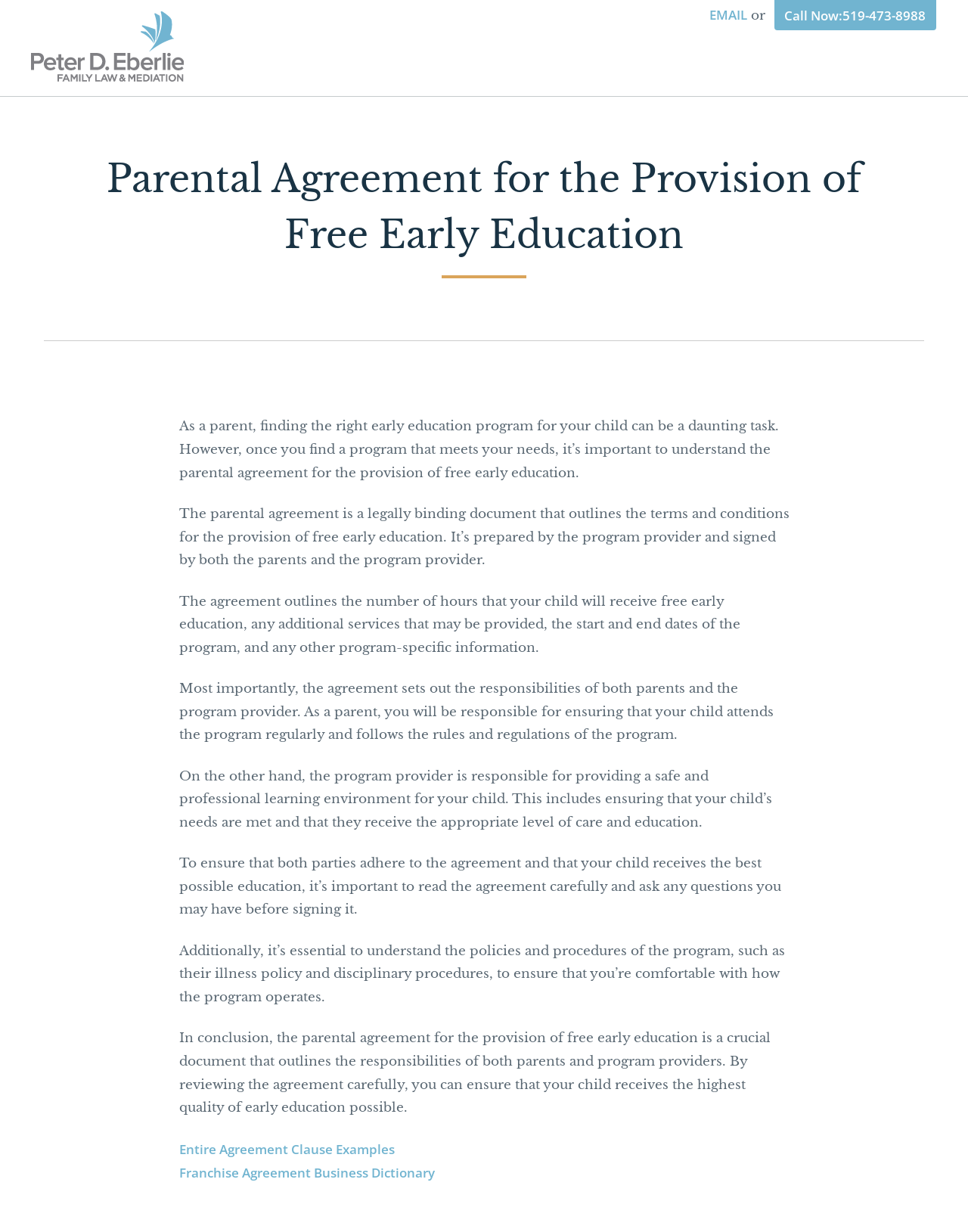What is the responsibility of parents in the agreement?
With the help of the image, please provide a detailed response to the question.

As a parent, you will be responsible for ensuring that your child attends the program regularly and follows the rules and regulations of the program.